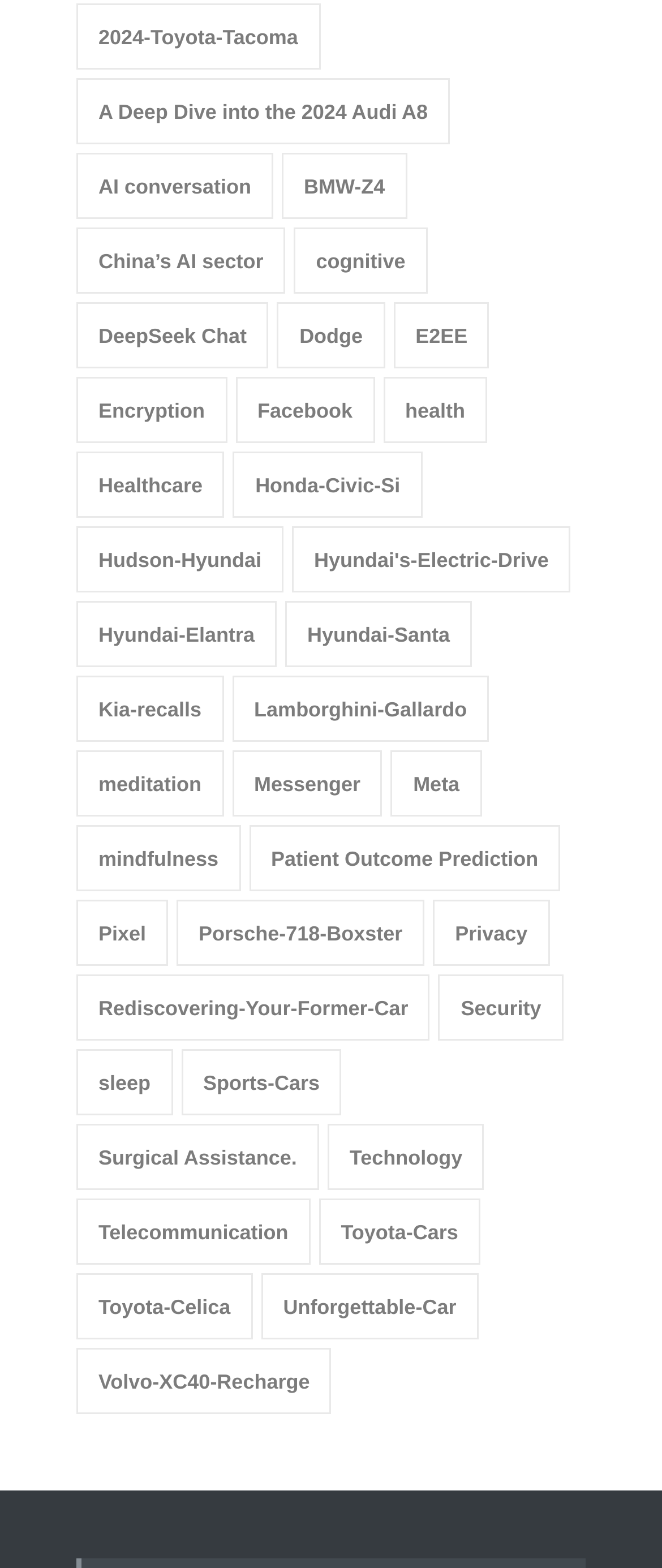What is the first car model mentioned?
Please provide a comprehensive answer based on the details in the screenshot.

The first link on the webpage is '2024-Toyota-Tacoma (1 item)' which indicates that the first car model mentioned is 2024 Toyota Tacoma.